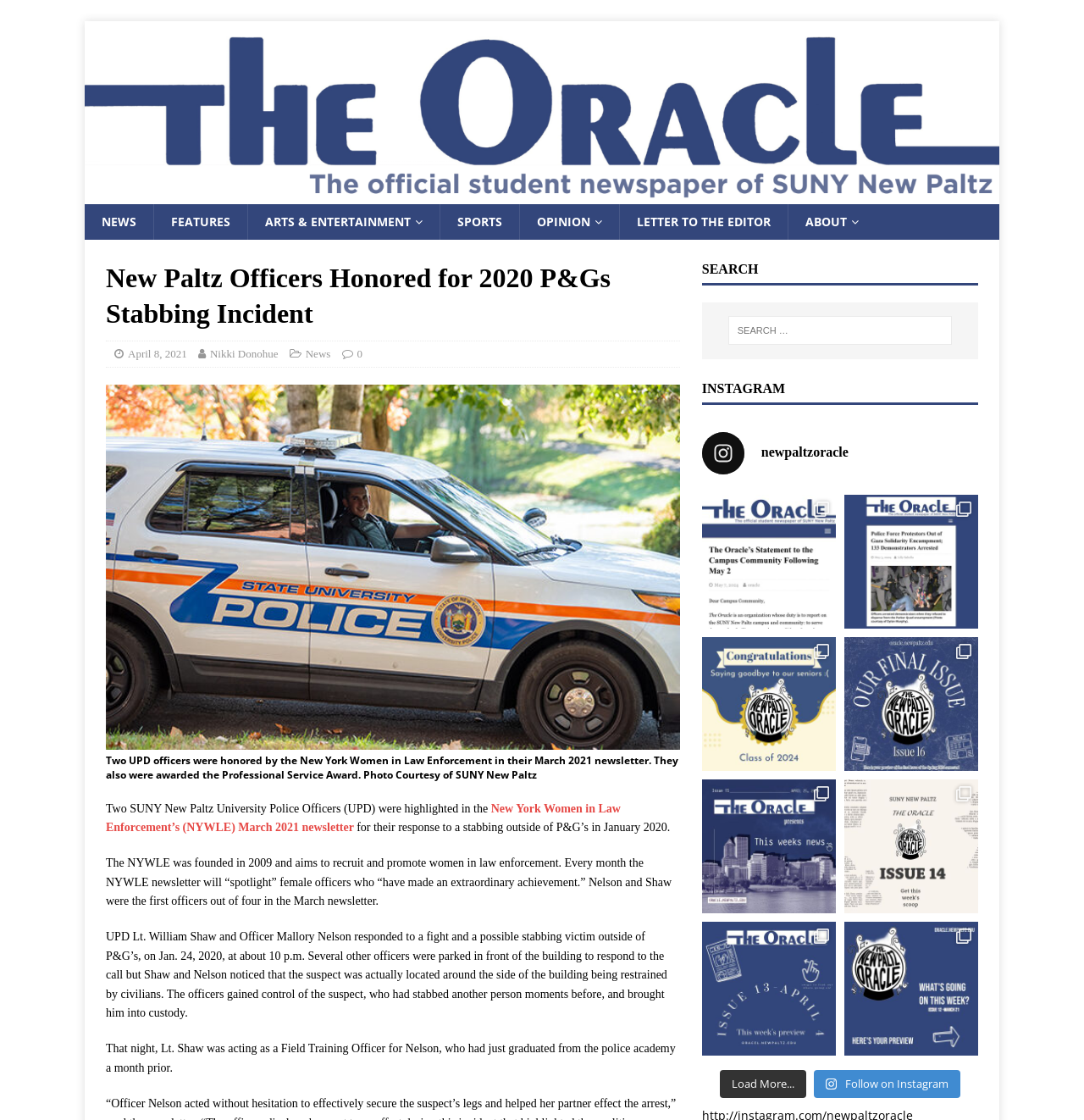Provide the bounding box coordinates of the area you need to click to execute the following instruction: "Click on NEWS".

[0.078, 0.182, 0.141, 0.214]